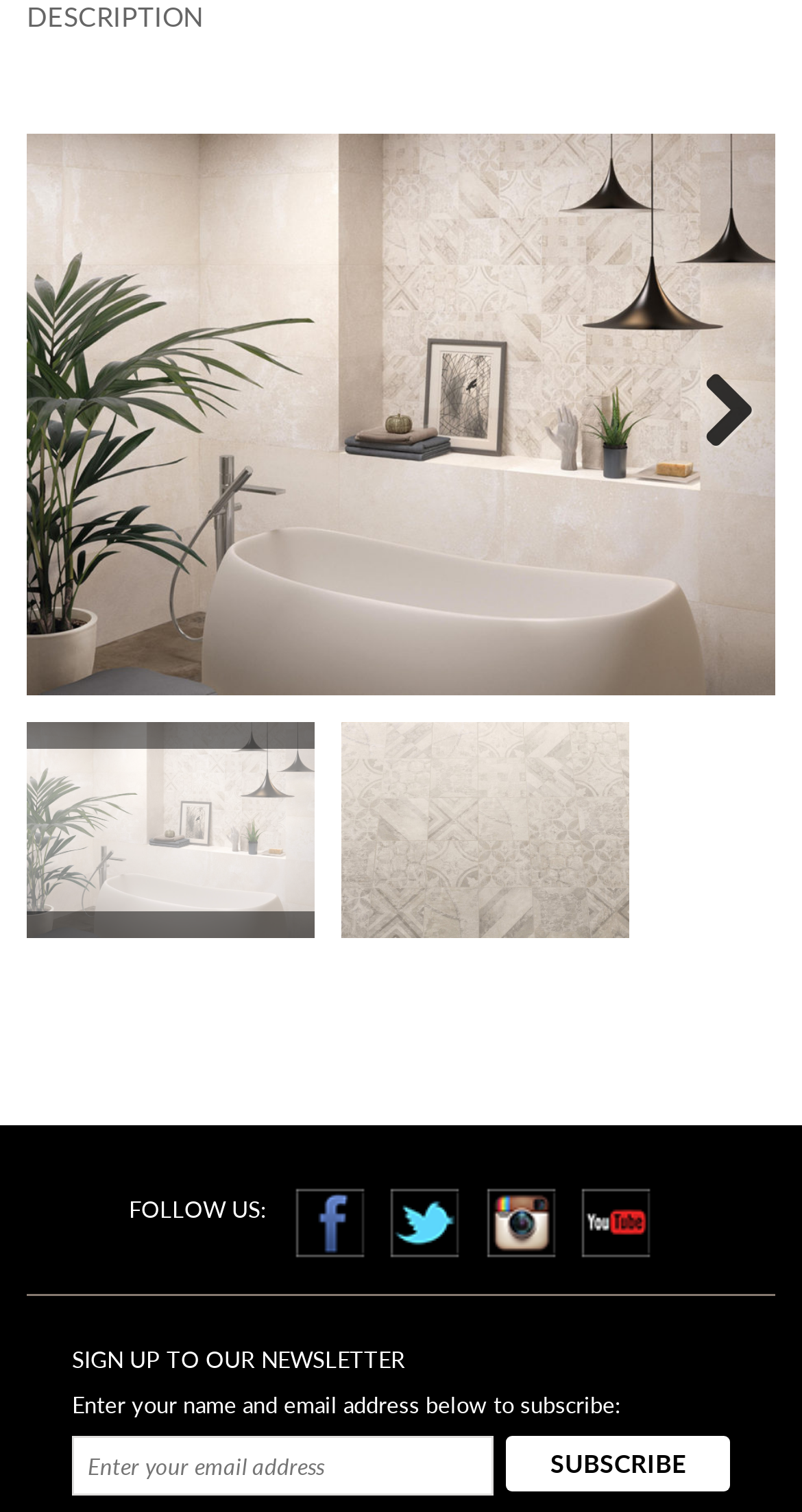Find the bounding box coordinates of the element to click in order to complete the given instruction: "Enter your email address."

[0.09, 0.95, 0.615, 0.989]